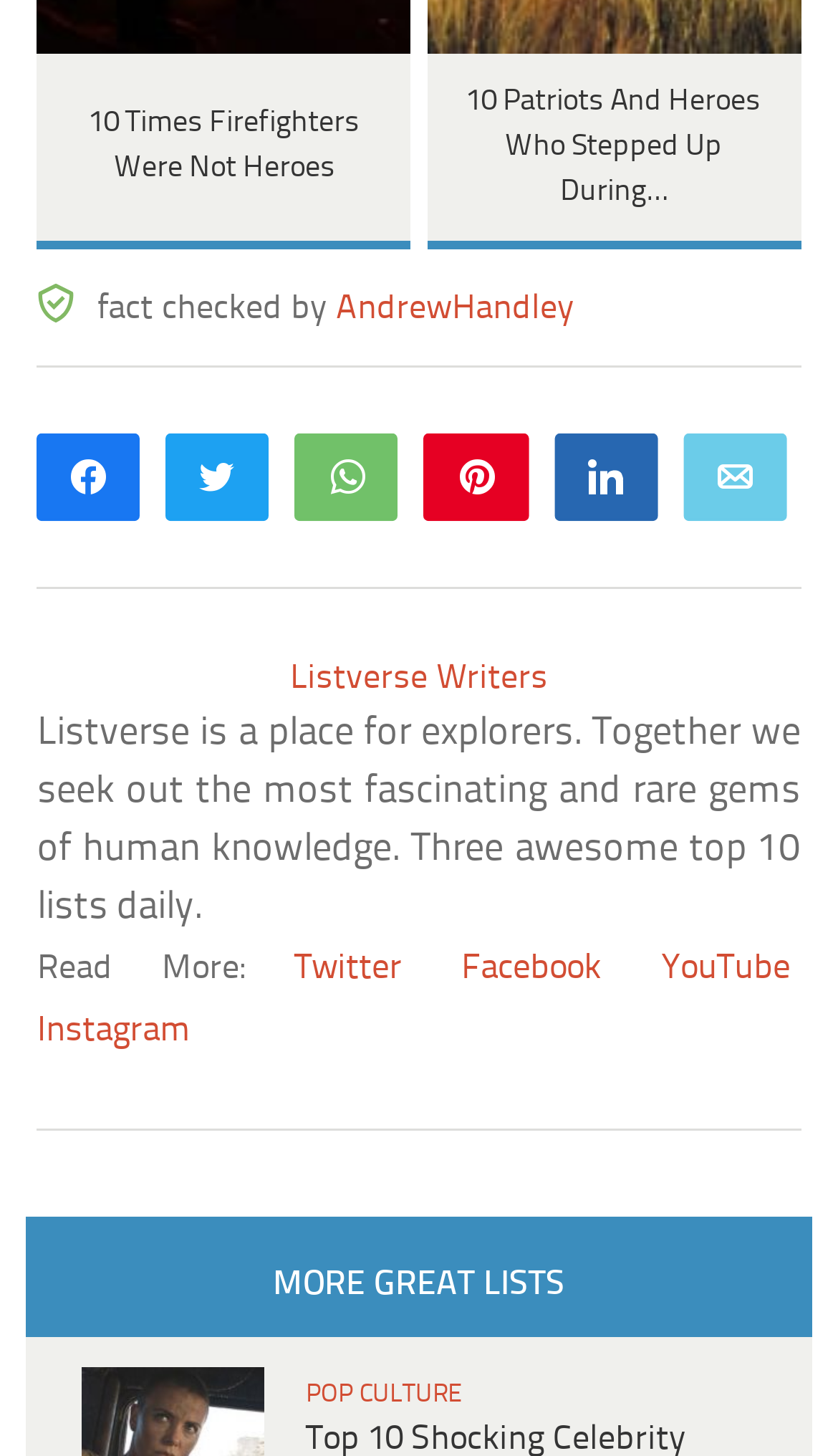How many social media platforms are linked?
Based on the image, please offer an in-depth response to the question.

There are four social media platforms linked, including Twitter, Facebook, YouTube, and Instagram, as indicated by the respective links.